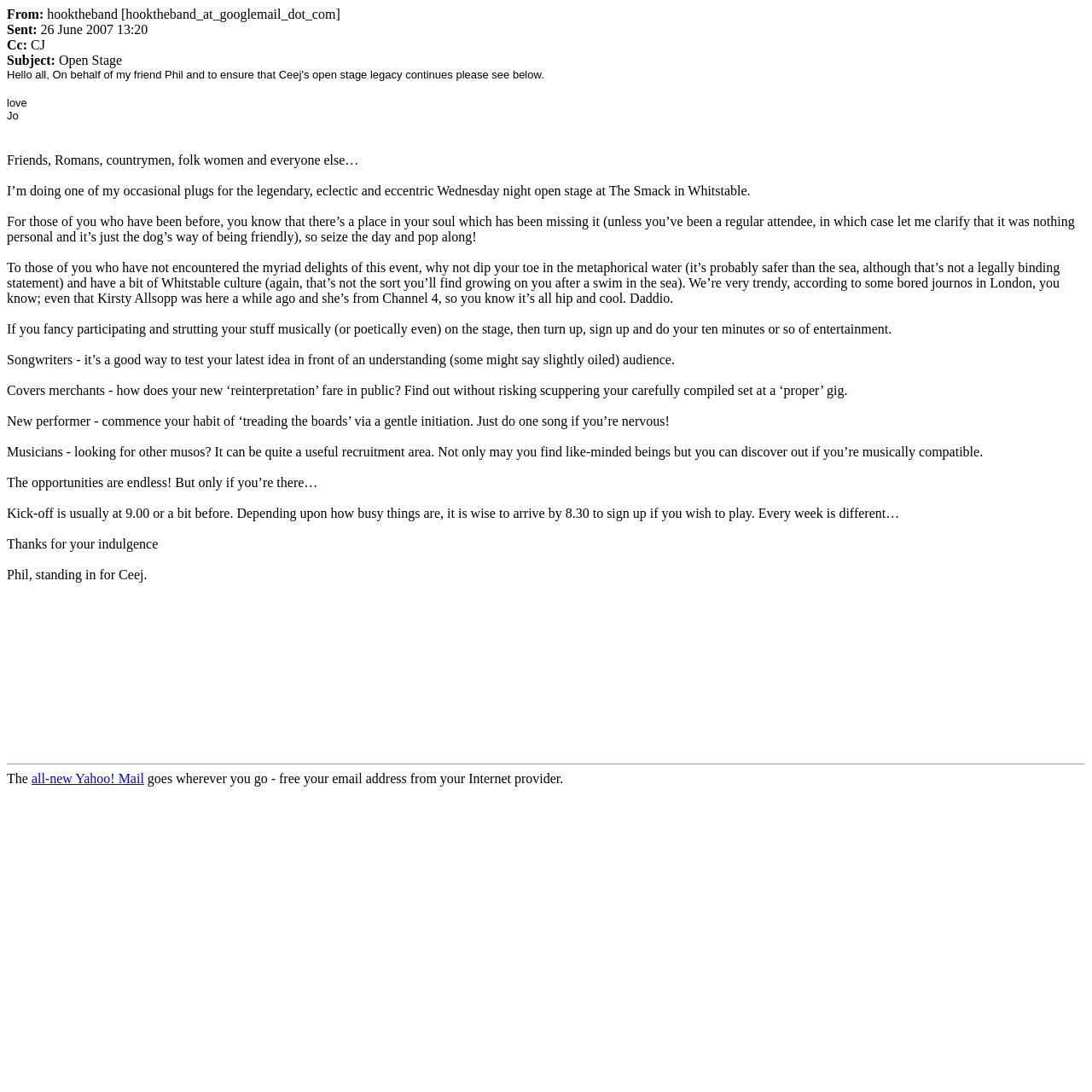Articulate a complete and detailed caption of the webpage elements.

This webpage appears to be an email message with a casual tone. At the top, there is a section with the sender's information, including their name "hooktheband" and email address. Below this, there are details about when the email was sent and to whom it was sent, including a "Cc" recipient named "CJ".

The main content of the email starts with a greeting and an introduction to the topic of an open stage event at The Smack in Whitstable. The author, Jo, is promoting this event and encouraging friends to attend. The text is written in a friendly and humorous tone, with the author using colloquial expressions and making references to popular culture.

The email is divided into several paragraphs, each discussing a different aspect of the open stage event. The author mentions that it's a great opportunity for musicians to test their material, for new performers to gain experience, and for people to meet like-minded individuals. The text also includes some witty remarks and asides, adding to the lighthearted tone of the email.

At the bottom of the email, there is a separator line, followed by a promotional message for Yahoo! Mail. This message is separate from the main content of the email and appears to be a standard footer added by the email provider.